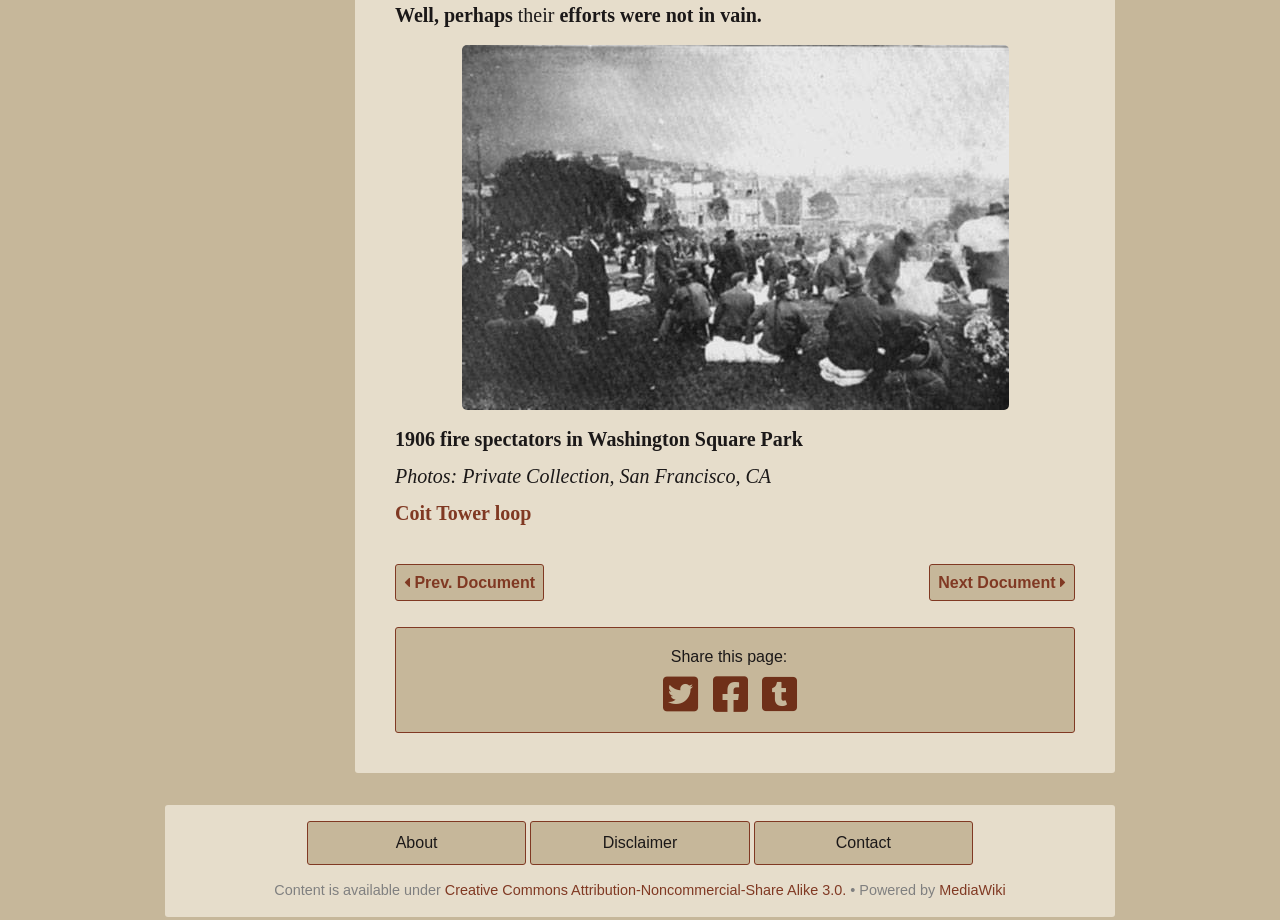Locate the UI element described as follows: "parent_node: Share this page:". Return the bounding box coordinates as four float numbers between 0 and 1 in the order [left, top, right, bottom].

[0.595, 0.732, 0.63, 0.776]